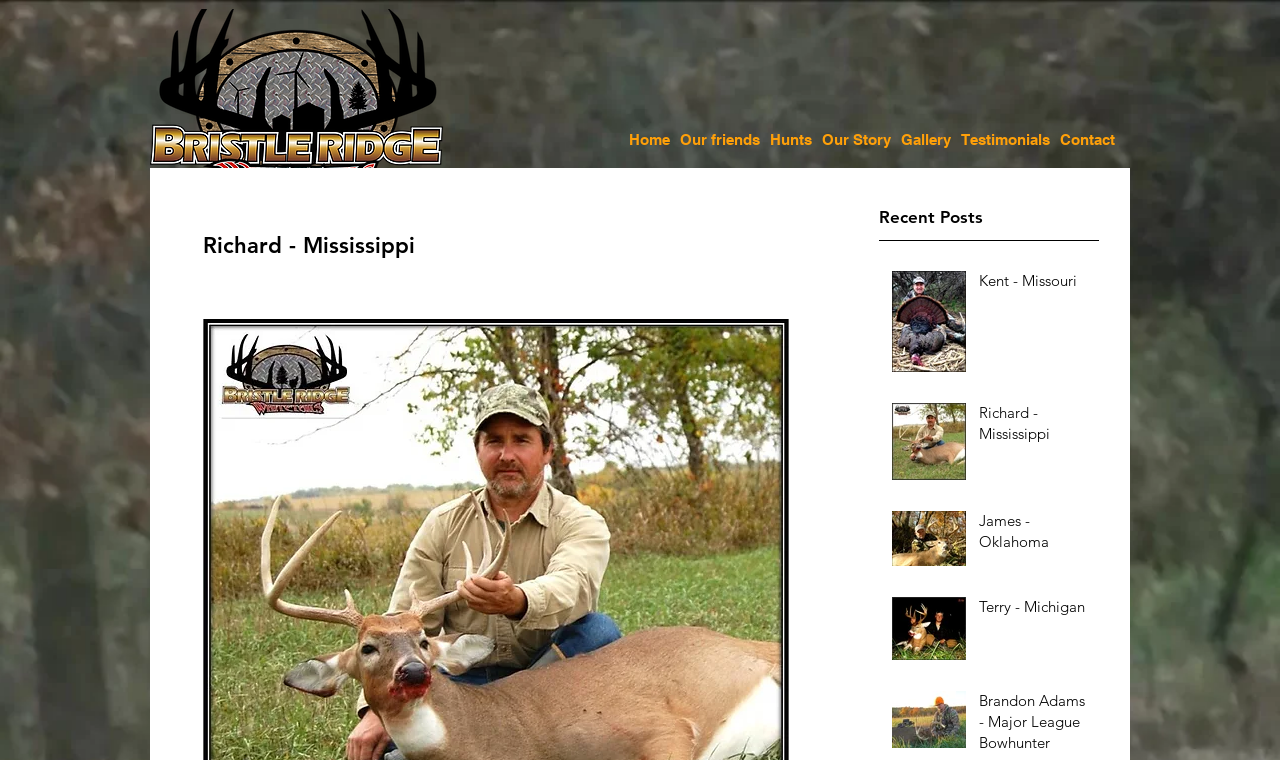How many images are there in the 'Recent Posts' section?
Based on the visual content, answer with a single word or a brief phrase.

5